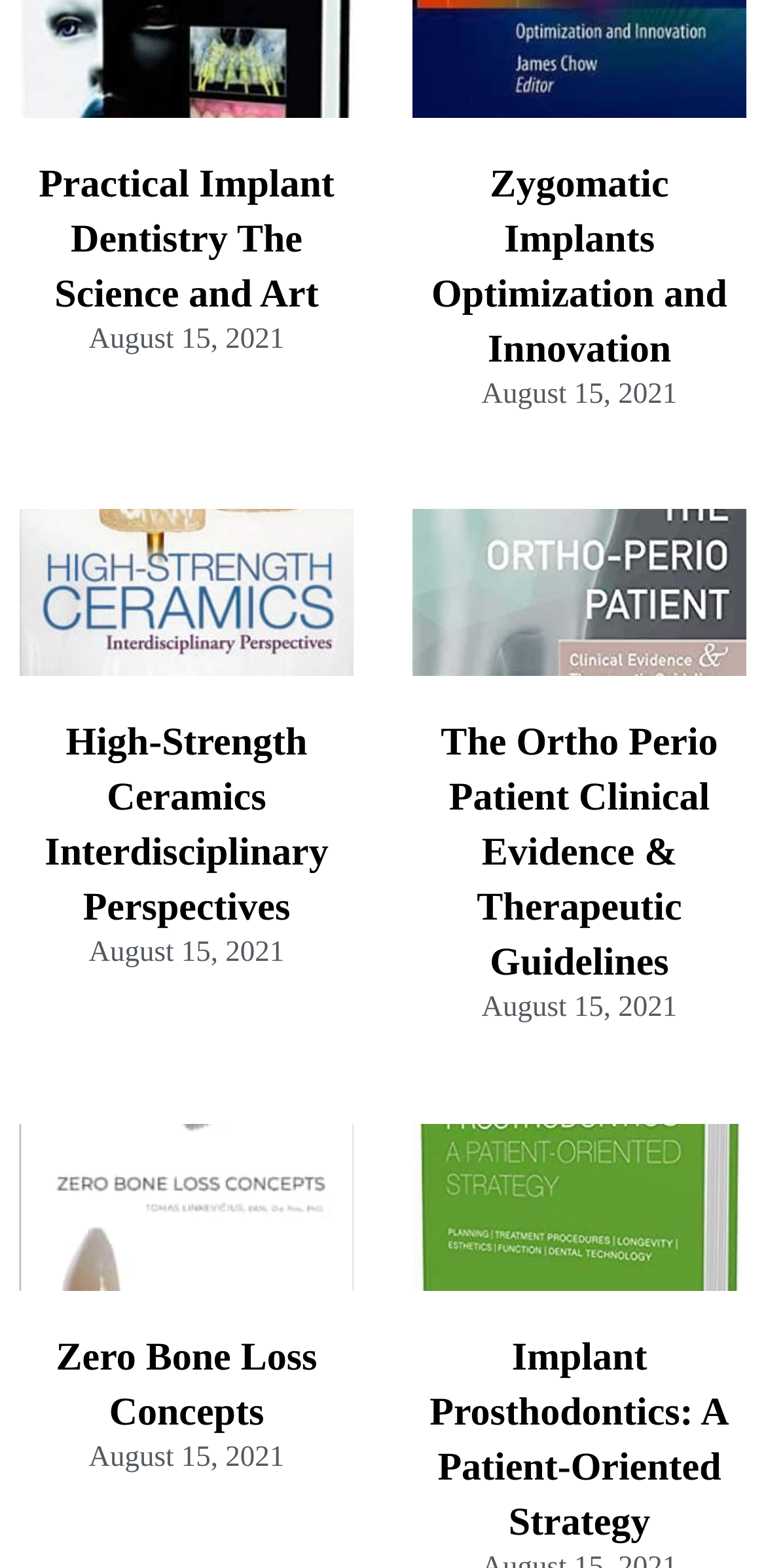What is the title of the first article?
Refer to the image and answer the question using a single word or phrase.

Practical Implant Dentistry The Science and Art